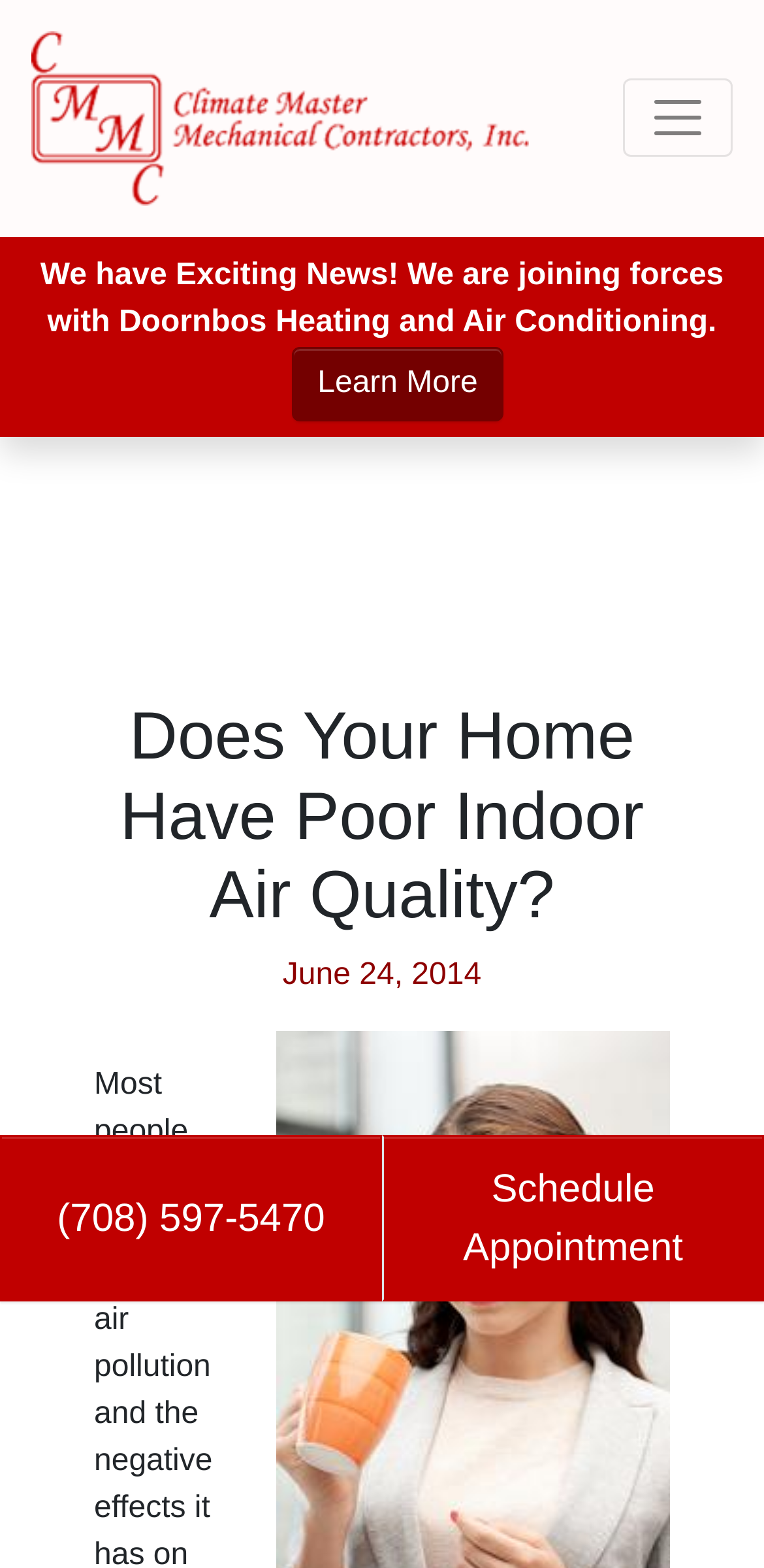What is the date mentioned in the article?
Give a detailed and exhaustive answer to the question.

By looking at the article content, I see a static text element with the date 'June 24, 2014'. This is likely the date when the article was published or updated.